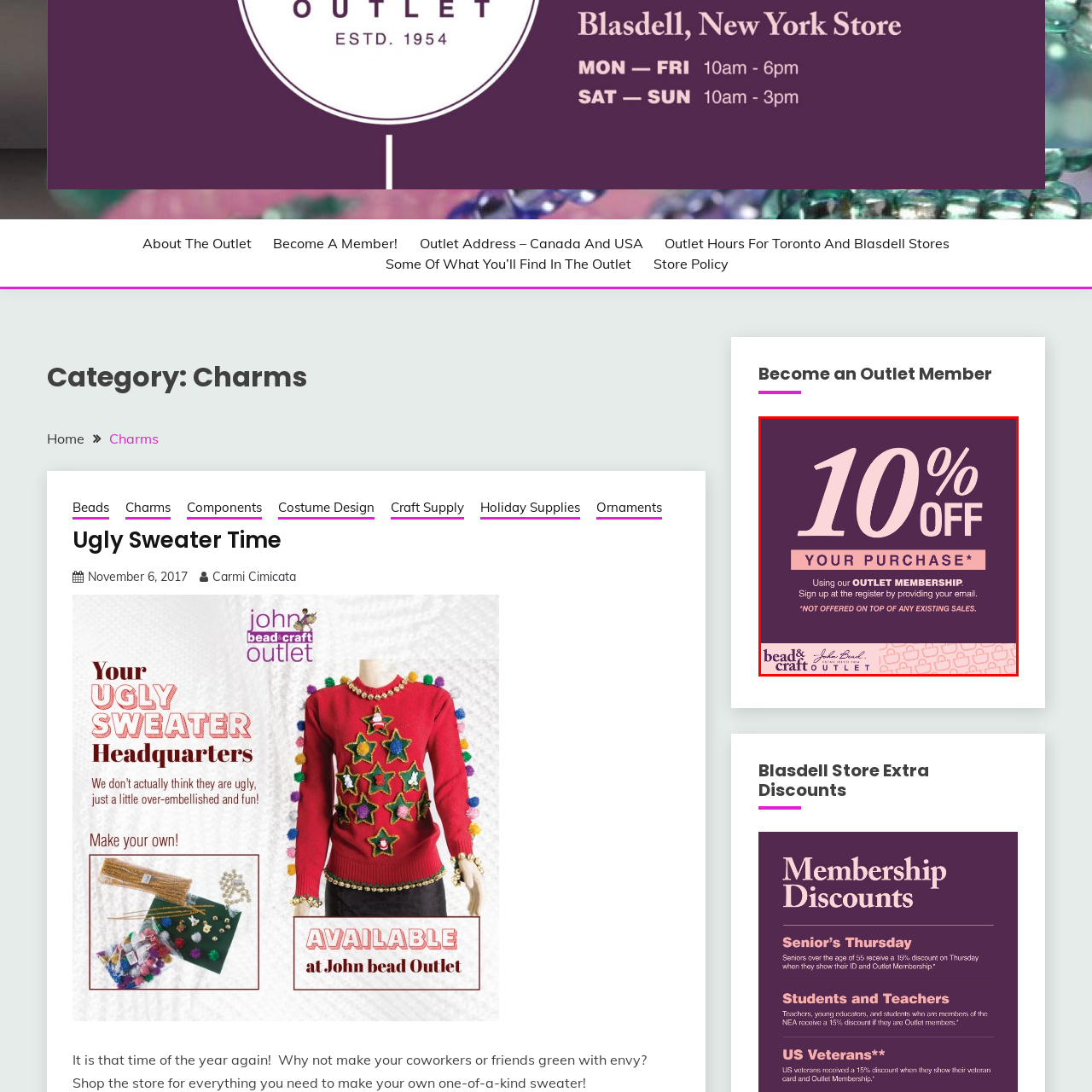What is the restriction on combining this discount with other sales?
Carefully examine the image within the red bounding box and provide a detailed answer to the question.

The fine print in the image clearly states that this discount cannot be combined with other existing sales, which ensures clarity on the terms of the promotional offer.